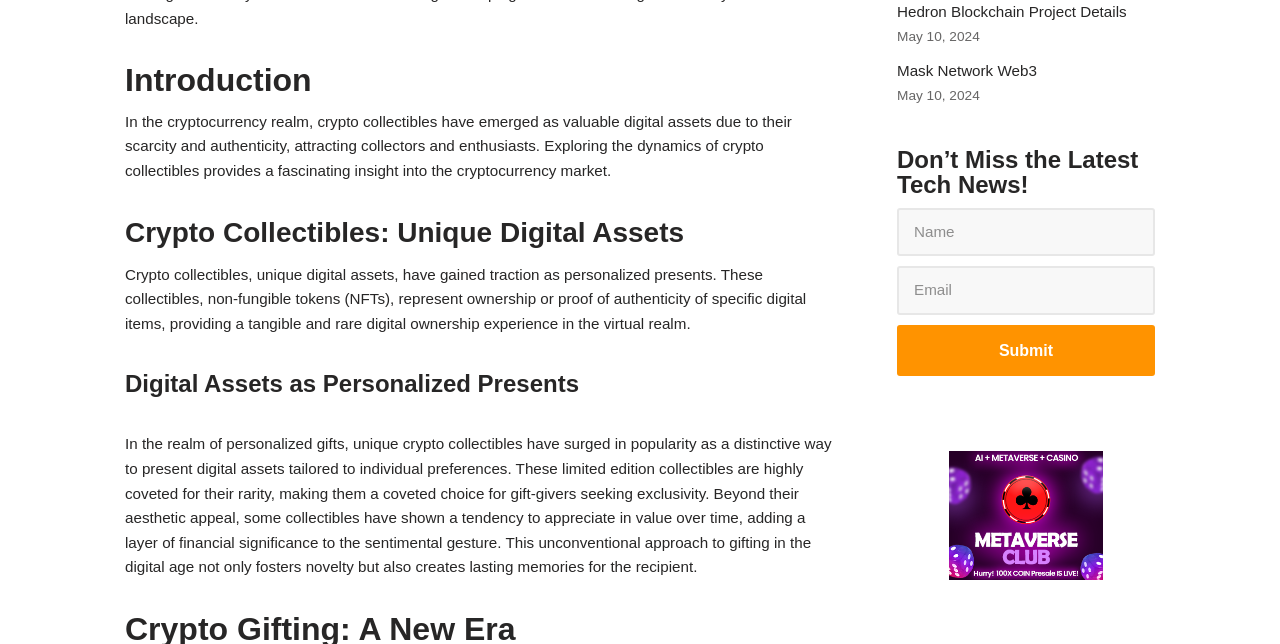Using the format (top-left x, top-left y, bottom-right x, bottom-right y), provide the bounding box coordinates for the described UI element. All values should be floating point numbers between 0 and 1: alt="Sticky Image"

[0.701, 0.766, 0.902, 0.979]